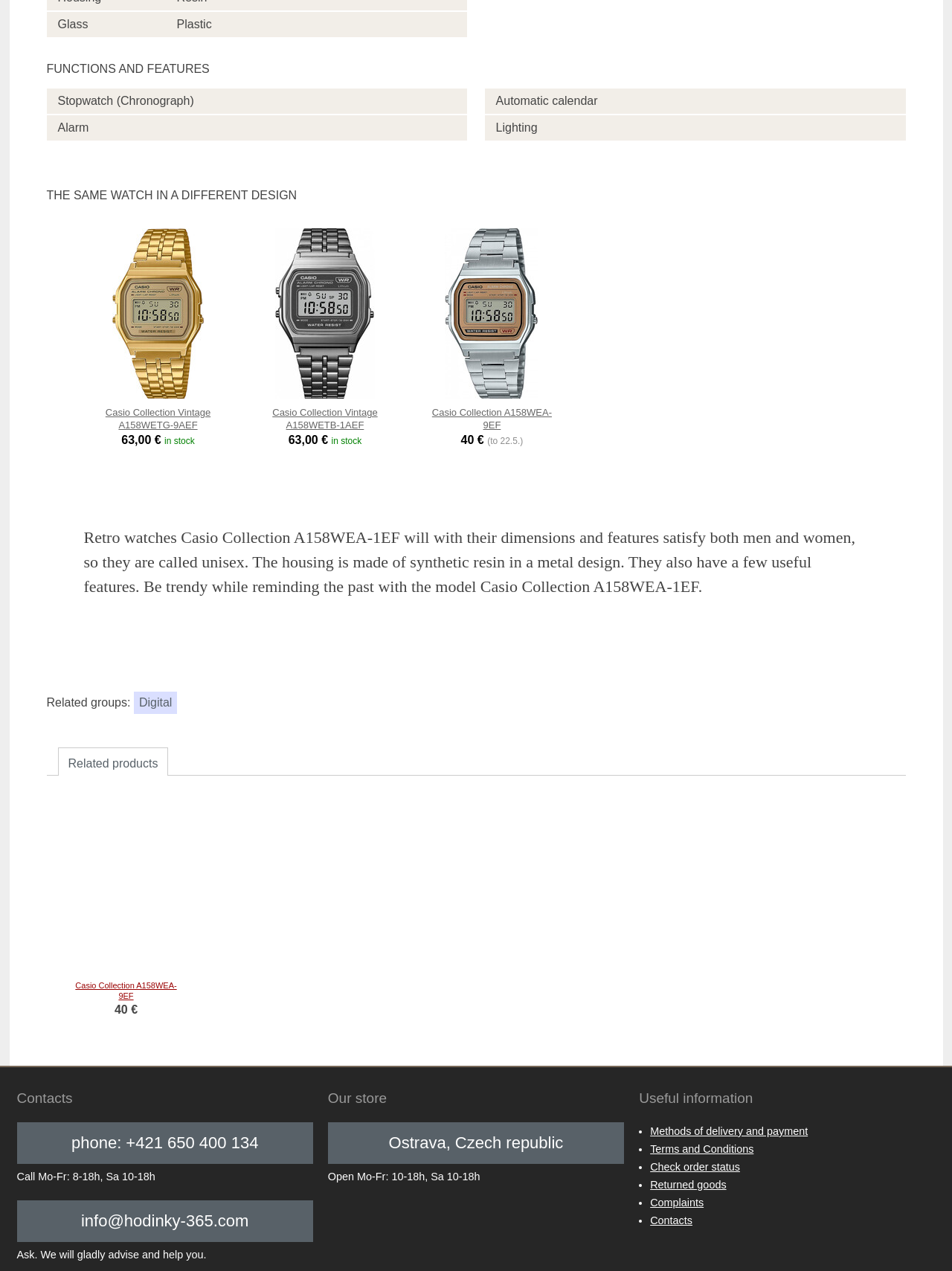Give a one-word or one-phrase response to the question:
What is the brand of the watches?

Casio